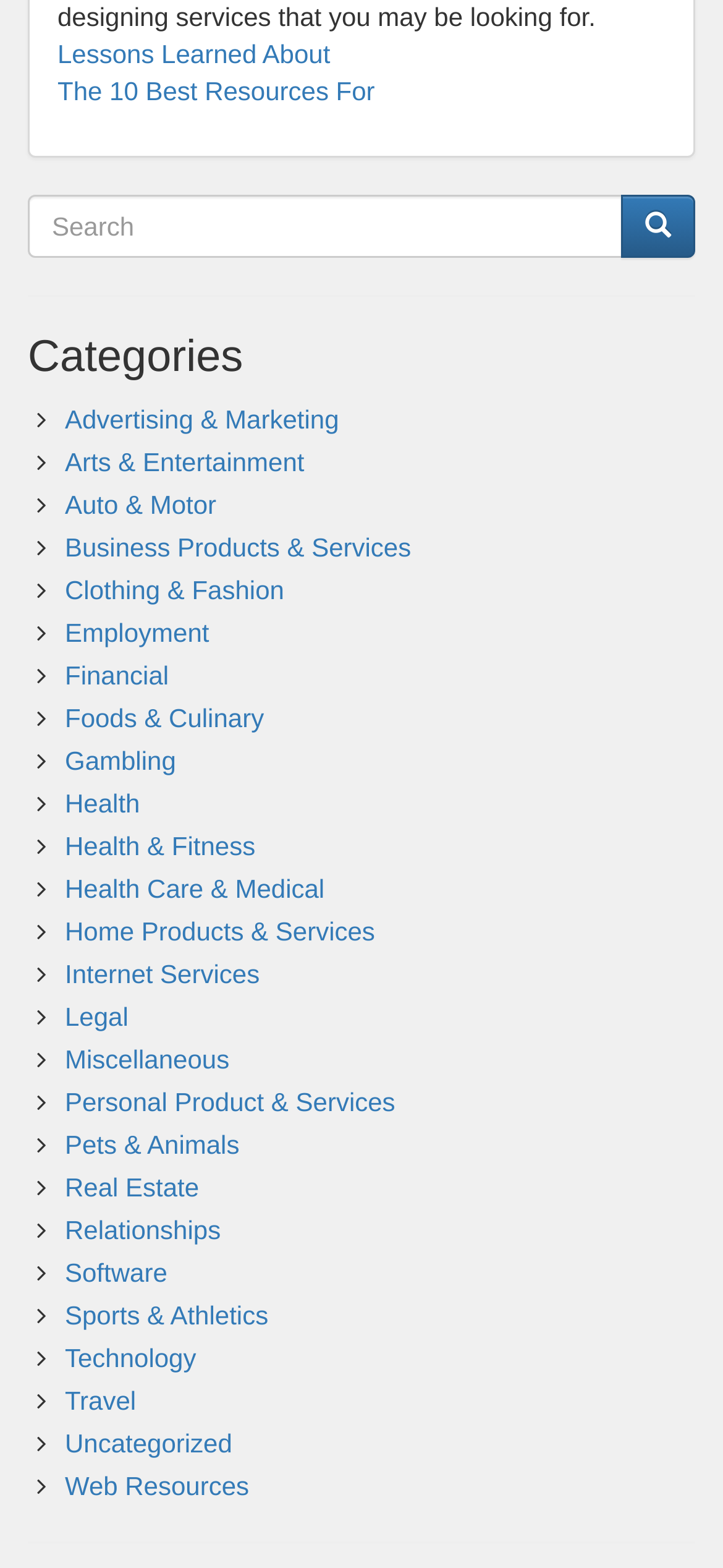Find the bounding box coordinates of the clickable region needed to perform the following instruction: "Search for a topic". The coordinates should be provided as four float numbers between 0 and 1, i.e., [left, top, right, bottom].

[0.038, 0.124, 0.862, 0.164]